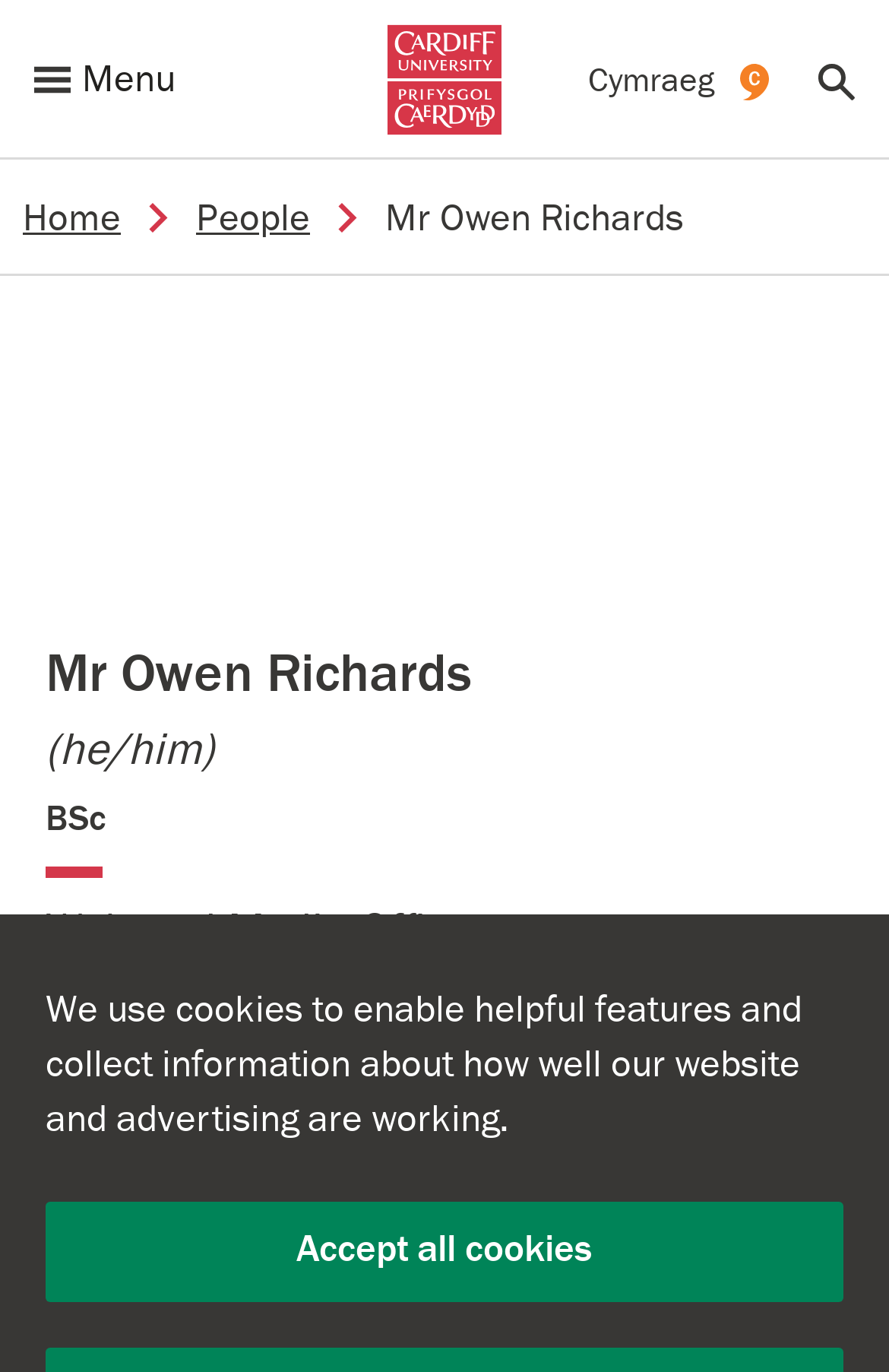Describe all the key features of the webpage in detail.

The webpage is about Mr. Owen Richards, a staff member at Cardiff University. At the top of the page, there is a cookie notice with a brief description and an "Accept all cookies" link. Below the cookie notice, there is a site navigation menu with links to the university's logo, a menu, a Welsh version of the page, and a search function. Each of these links has an accompanying image.

Under the navigation menu, there is a breadcrumb navigation section with links to the home page, the "People" section, and Mr. Richards' profile. The profile information section takes up most of the page and contains a figure with an image of Mr. Richards, a heading with his name and title, and a brief description of his role as a Web and Media Officer.

Below the profile information, there is a description list with several terms and details. The terms include an email icon, a telephone icon, a campuses icon, and a Welsh language icon. The corresponding details are Mr. Richards' email address, phone number, office location, and a note that he is a Welsh speaker.